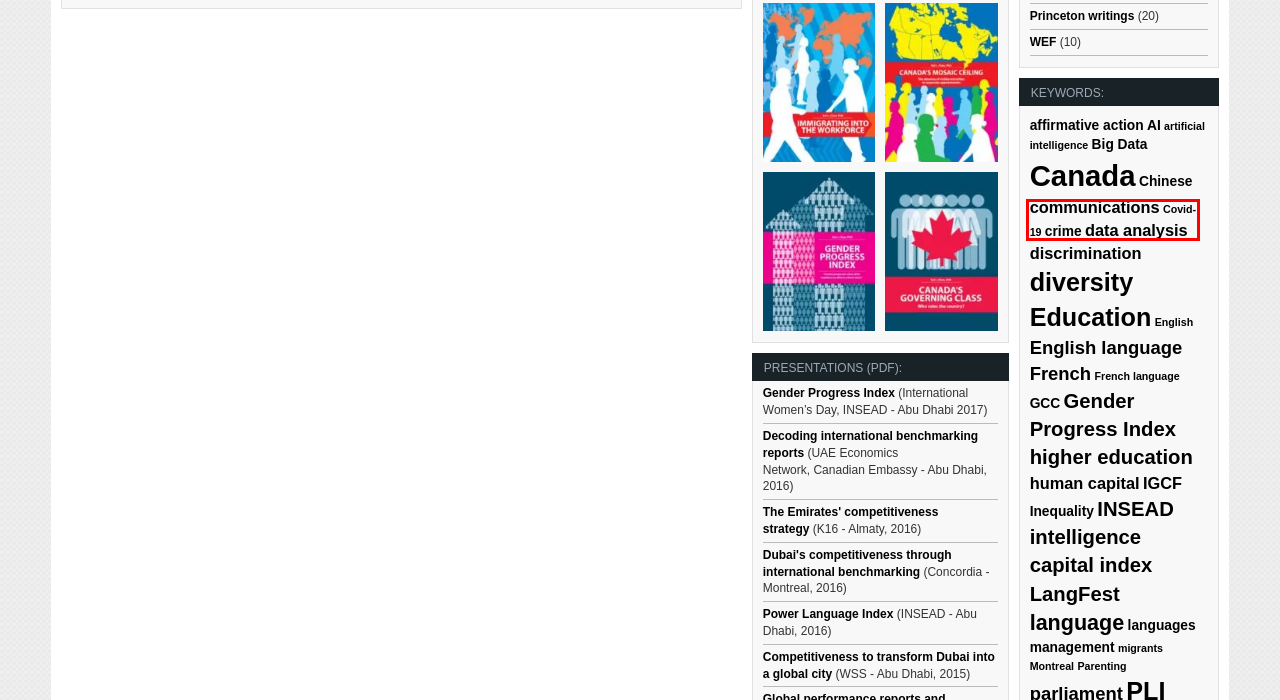You have a screenshot of a webpage with a red rectangle bounding box around an element. Identify the best matching webpage description for the new page that appears after clicking the element in the bounding box. The descriptions are:
A. Big Data – Kai L. Chan
B. management – Kai L. Chan
C. Covid-19 – Kai L. Chan
D. Gender Progress Index – Kai L. Chan
E. Parenting – Kai L. Chan
F. data analysis – Kai L. Chan
G. migrants – Kai L. Chan
H. French language – Kai L. Chan

C